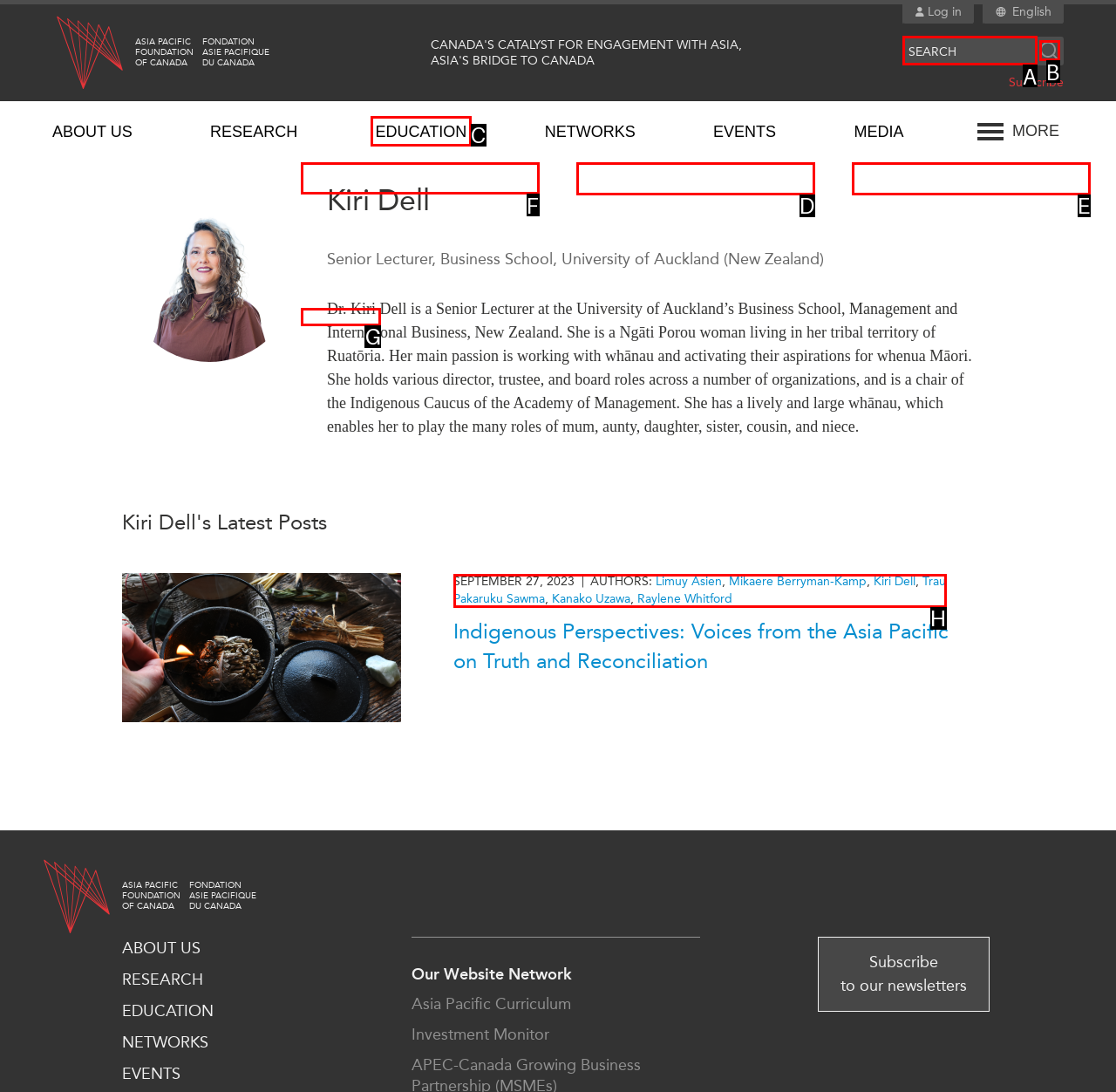Identify the correct choice to execute this task: Read the latest research
Respond with the letter corresponding to the right option from the available choices.

F